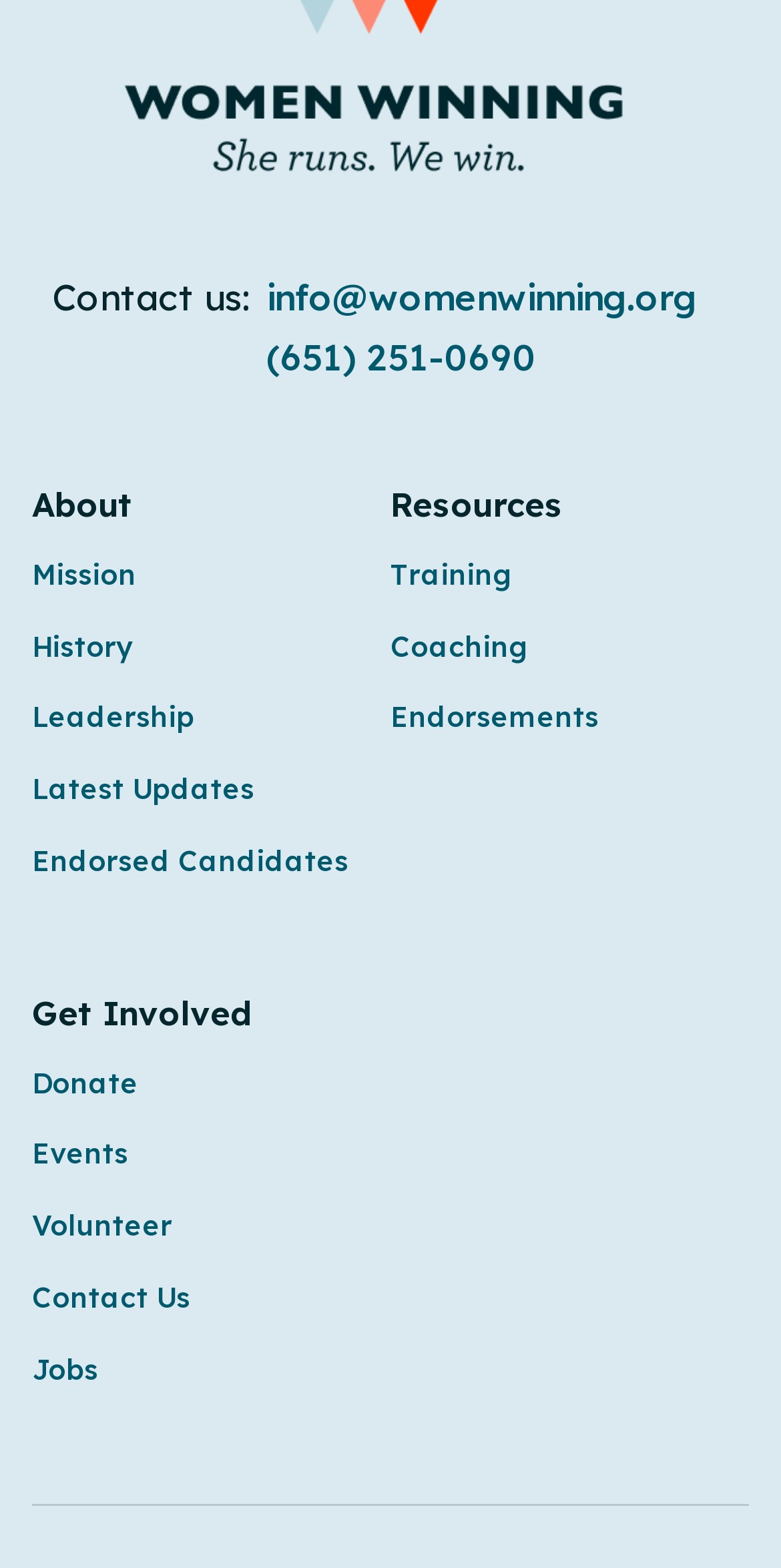Please specify the bounding box coordinates of the clickable section necessary to execute the following command: "Learn about the mission".

[0.041, 0.352, 0.5, 0.383]